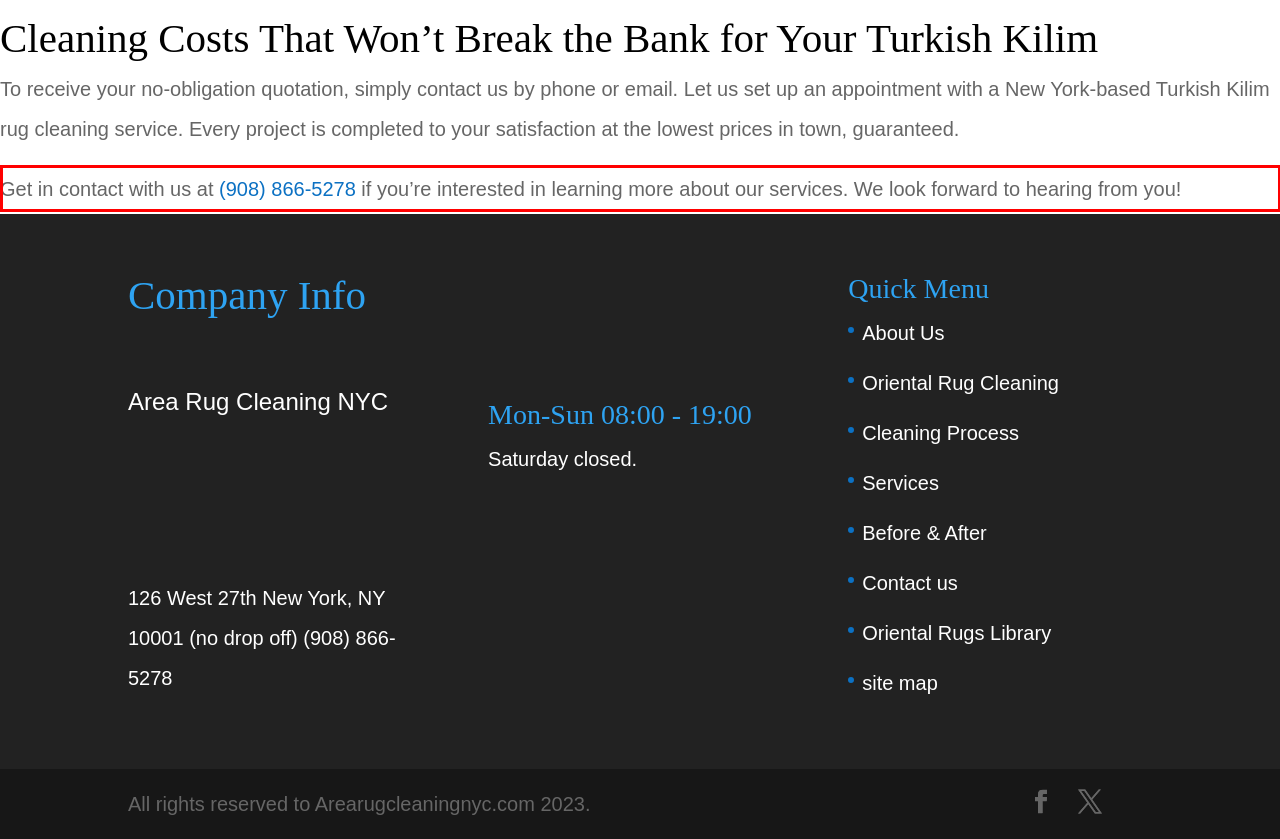By examining the provided screenshot of a webpage, recognize the text within the red bounding box and generate its text content.

Get in contact with us at (908) 866-5278 if you’re interested in learning more about our services. We look forward to hearing from you!